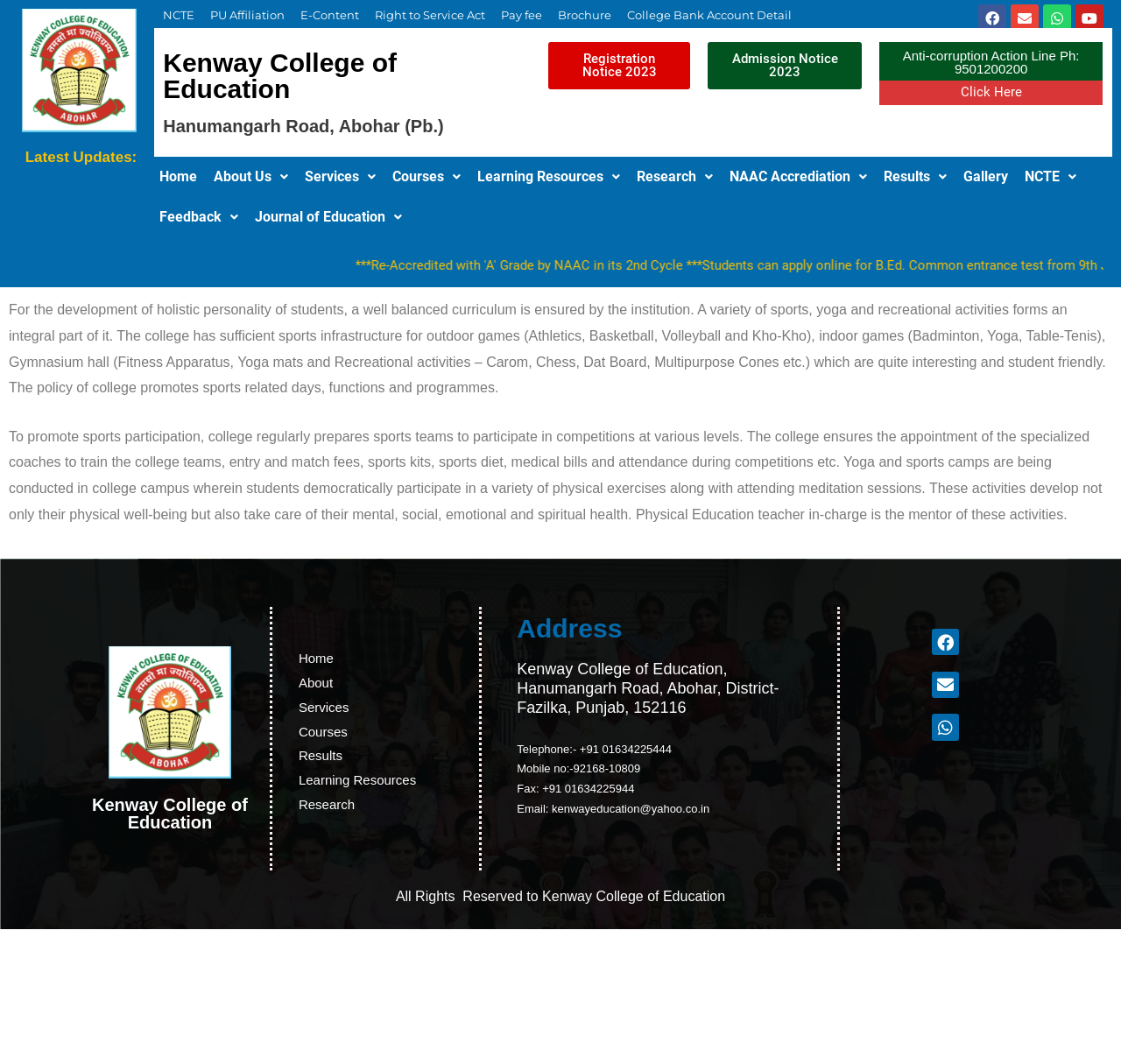Please give the bounding box coordinates of the area that should be clicked to fulfill the following instruction: "Click on the 'Registration Notice 2023' button". The coordinates should be in the format of four float numbers from 0 to 1, i.e., [left, top, right, bottom].

[0.489, 0.04, 0.616, 0.084]